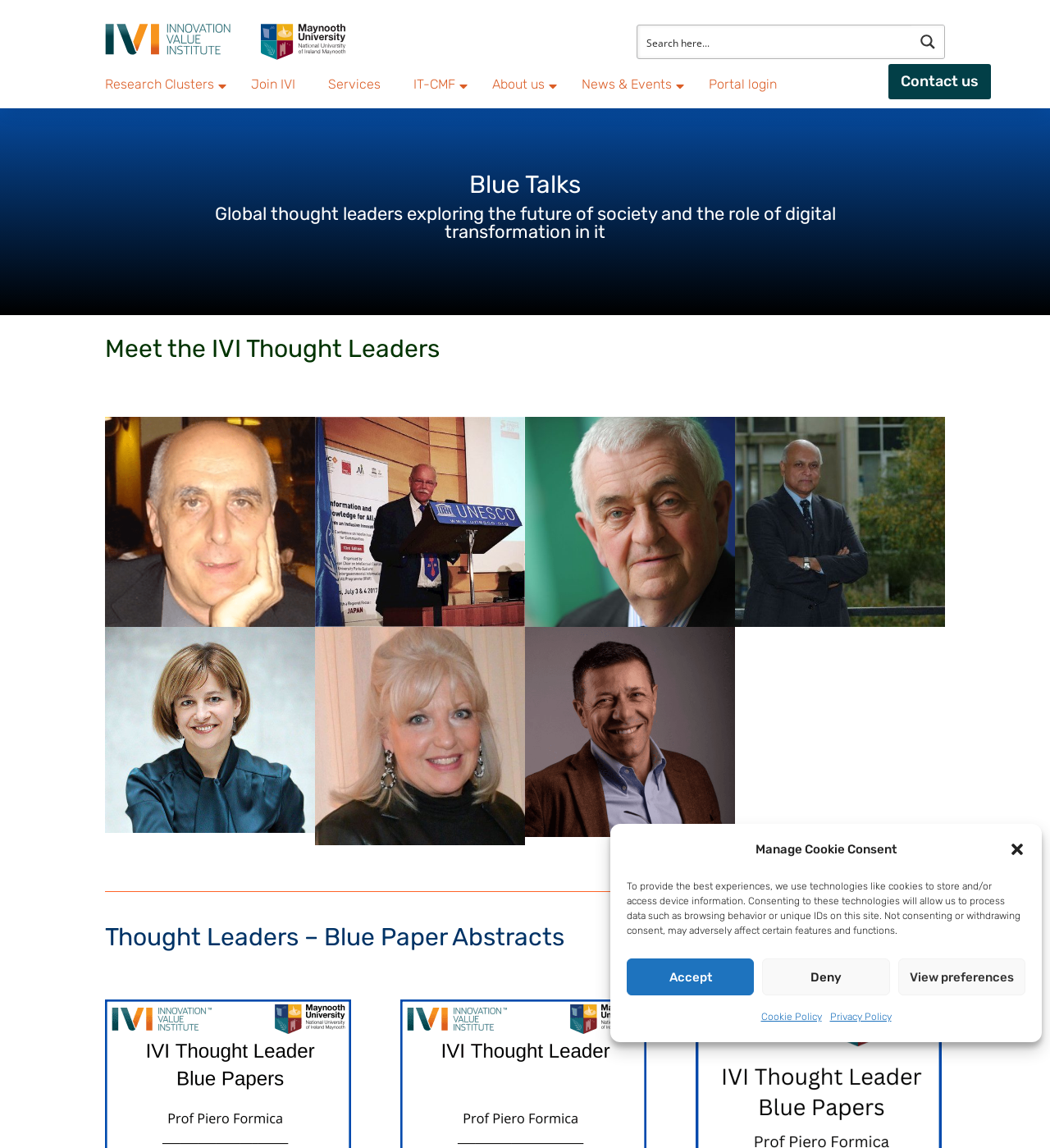Pinpoint the bounding box coordinates of the clickable area necessary to execute the following instruction: "check gig guide". The coordinates should be given as four float numbers between 0 and 1, namely [left, top, right, bottom].

None